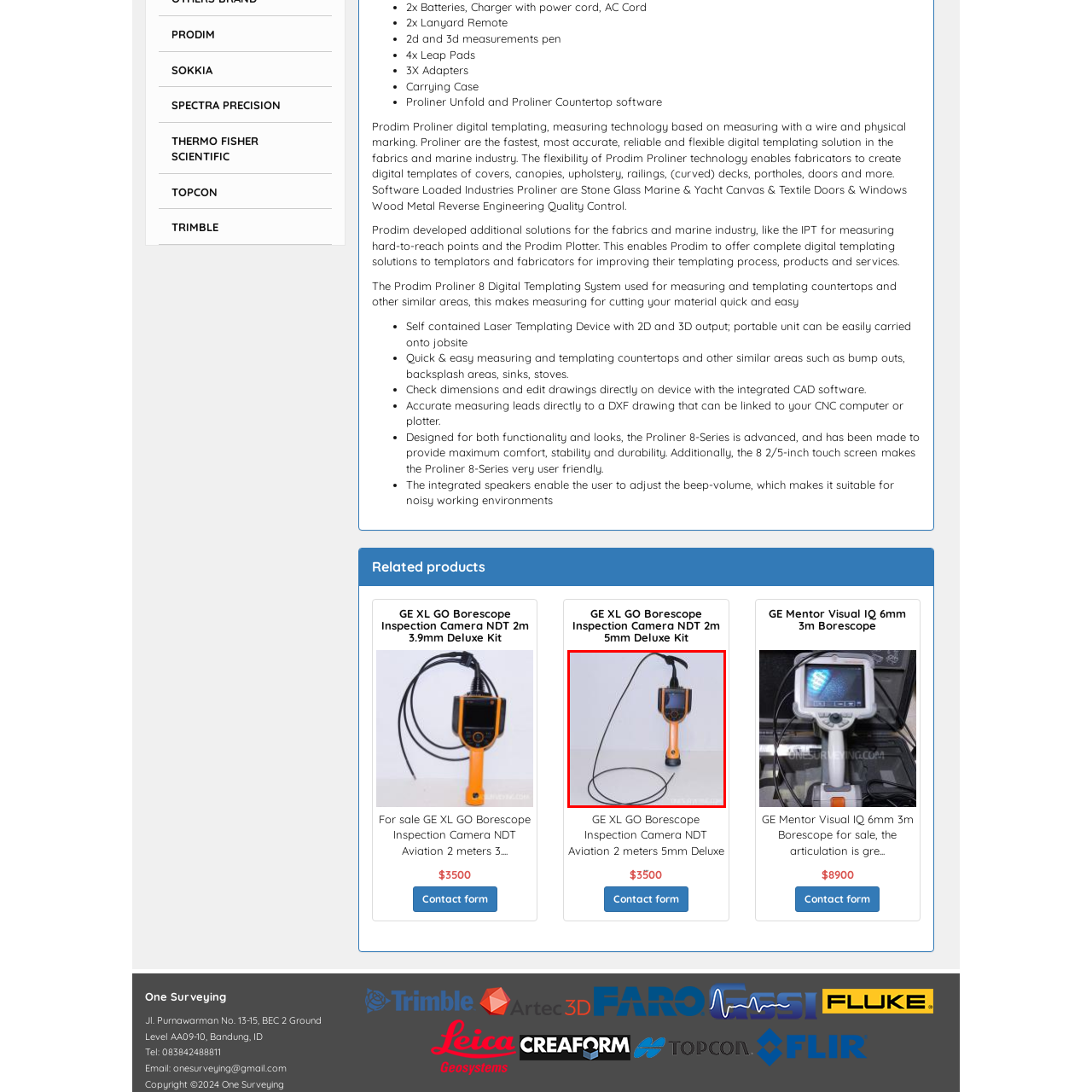Provide an in-depth description of the image within the red bounding box.

This image showcases the GE XL GO Borescope Inspection Camera, a specialized device designed for non-destructive testing and inspection in various applications. The camera features a handheld unit with an intuitive display screen for easy navigation and viewing. The long, flexible probe allows users to access hard-to-reach areas, making it ideal for detailed inspections in aviation, construction, and maintenance industries.

With a focus on portability and ease of use, the borescope camera is equipped with advanced imaging technology for 2D and 3D output. Its ergonomic design ensures comfort during extended use, while integrated controls facilitate quick adjustments for optimal performance. This model is particularly suited for individuals and professionals needing reliable inspection solutions, enhancing efficiency and accuracy in their work. The camera exemplifies modern engineering, blending functionality with user-friendly features.